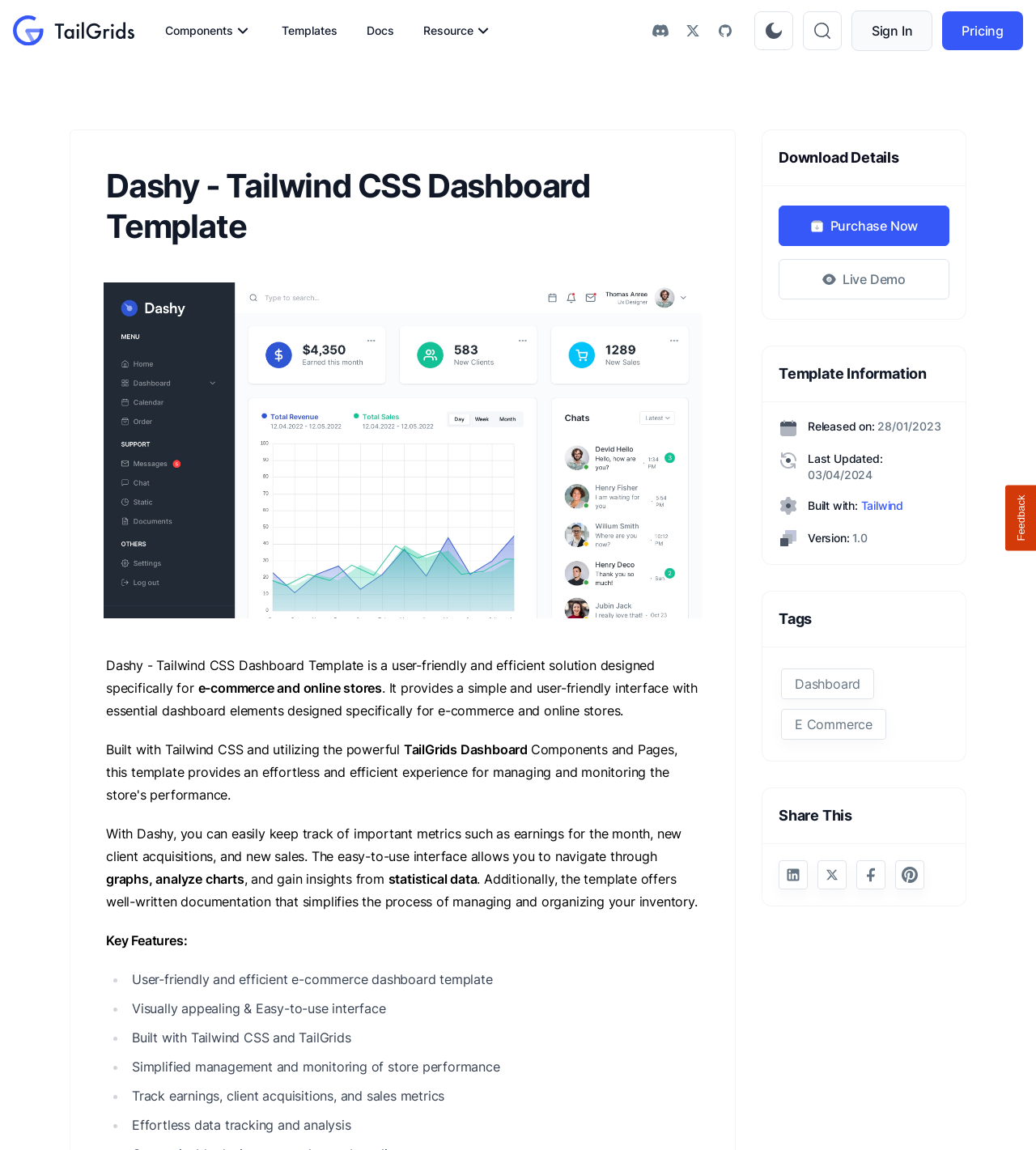Provide your answer to the question using just one word or phrase: What is the version of the template?

1.0